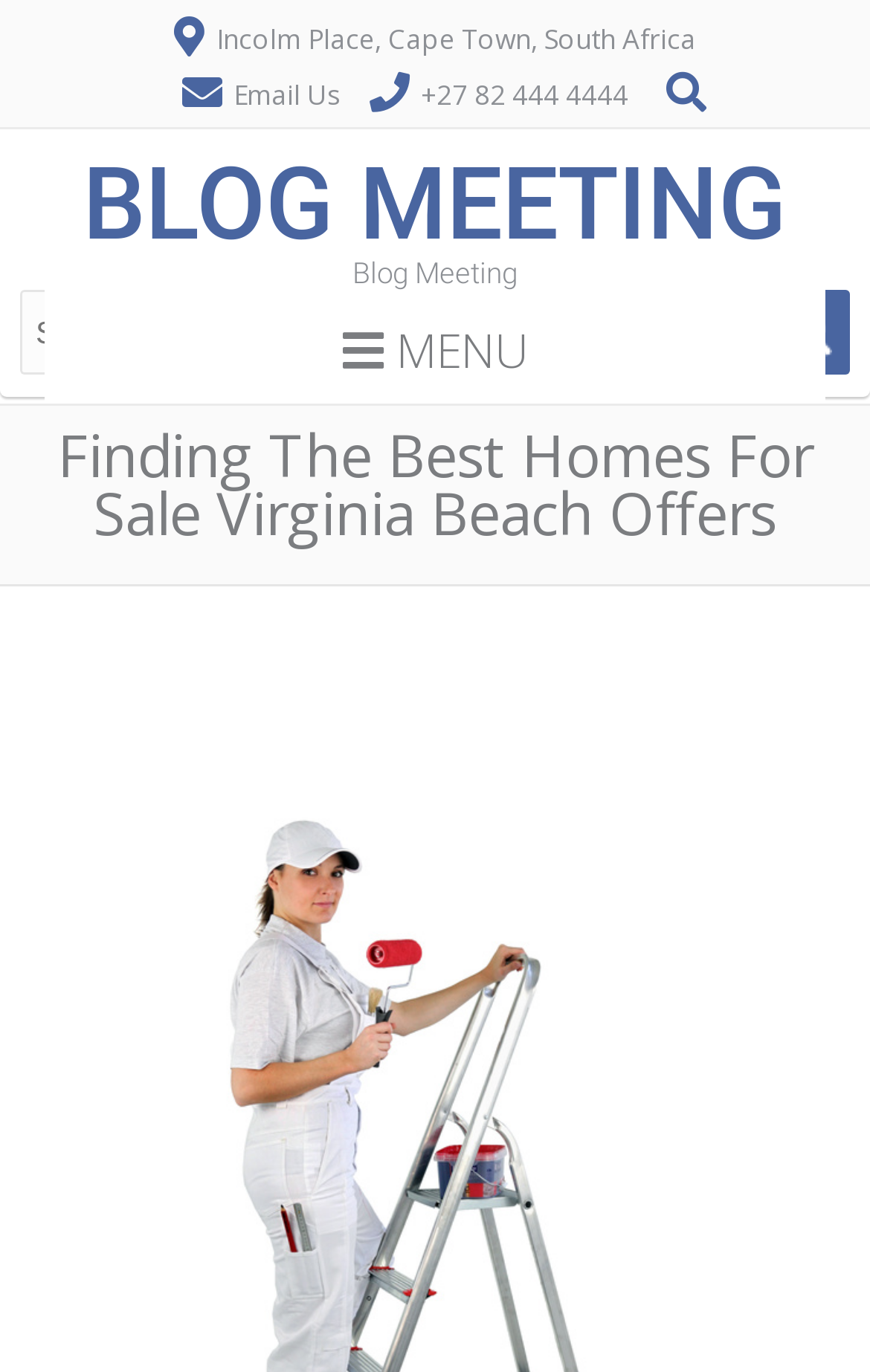What is the purpose of the button on the right side of the search bar?
Answer the question based on the image using a single word or a brief phrase.

Search